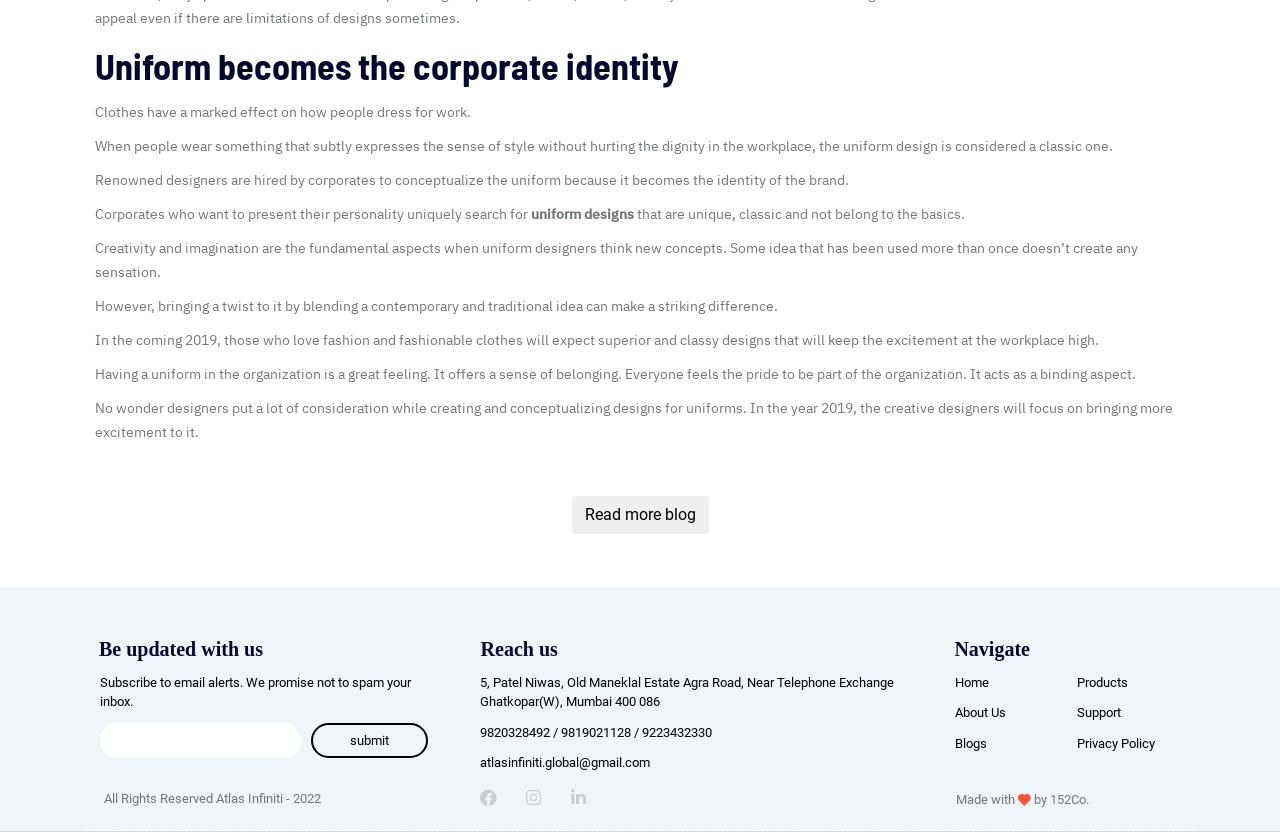Determine the bounding box coordinates of the element's region needed to click to follow the instruction: "Click the 'Read more blog' button". Provide these coordinates as four float numbers between 0 and 1, formatted as [left, top, right, bottom].

[0.446, 0.596, 0.554, 0.642]